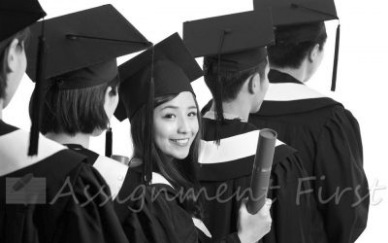Create a detailed narrative of what is happening in the image.

The image depicts a group of graduates wearing traditional black caps and gowns, celebrating a significant milestone in their academic journey. The foreground features a smiling young woman holding a diploma, symbolizing her achievement and success. She stands slightly apart from her fellow graduates, who are facing away from the camera, adding a sense of individuality to her expression of pride and happiness. The composition, in black and white, emphasizes the formal atmosphere of graduation, while the logo "Assignment First" in the lower left corner suggests a connection to academic writing or support services. This visual encapsulates both the joy of graduation and the importance of assistance in achieving educational goals.